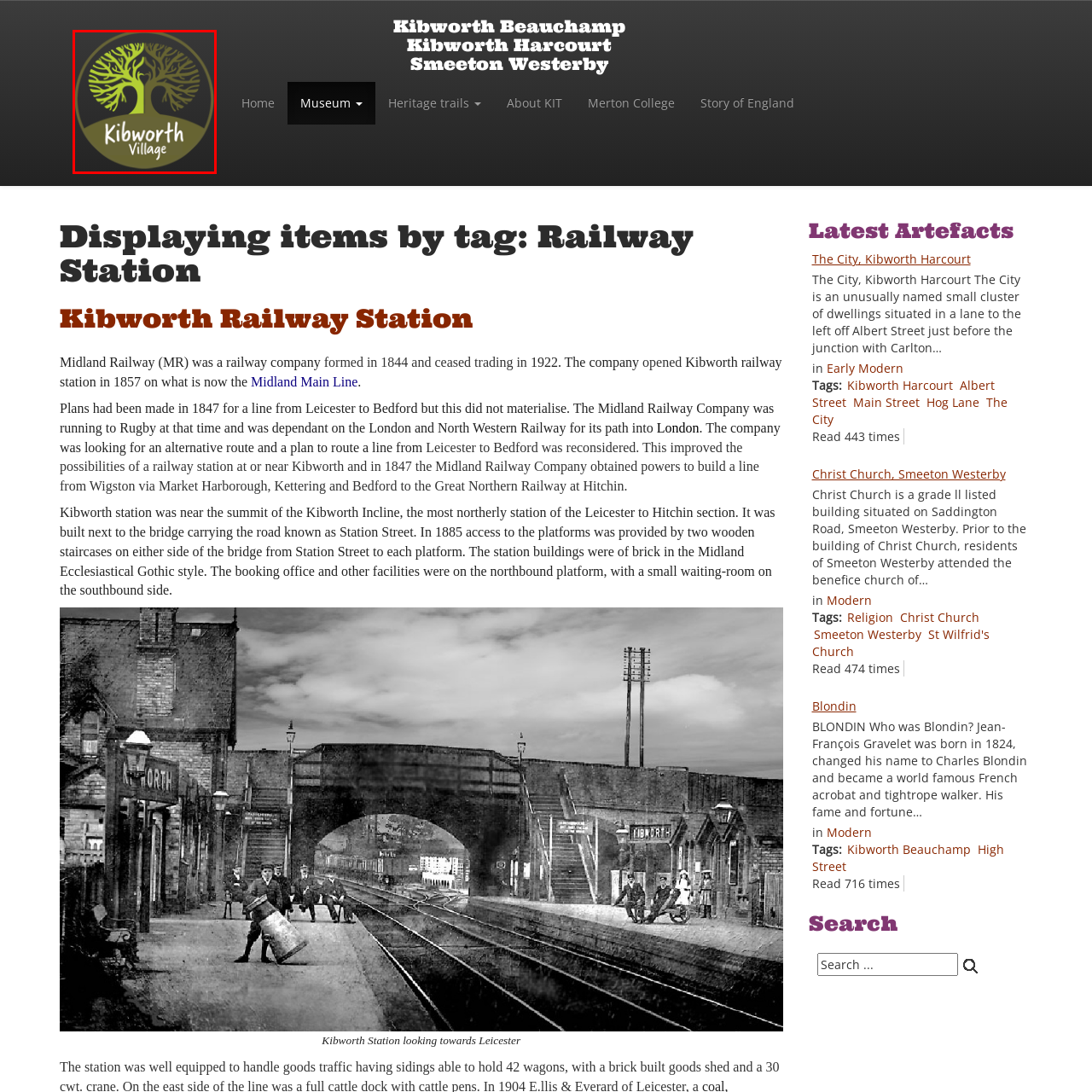What shape is the logo design?
Focus on the red-bounded area of the image and reply with one word or a short phrase.

Circular